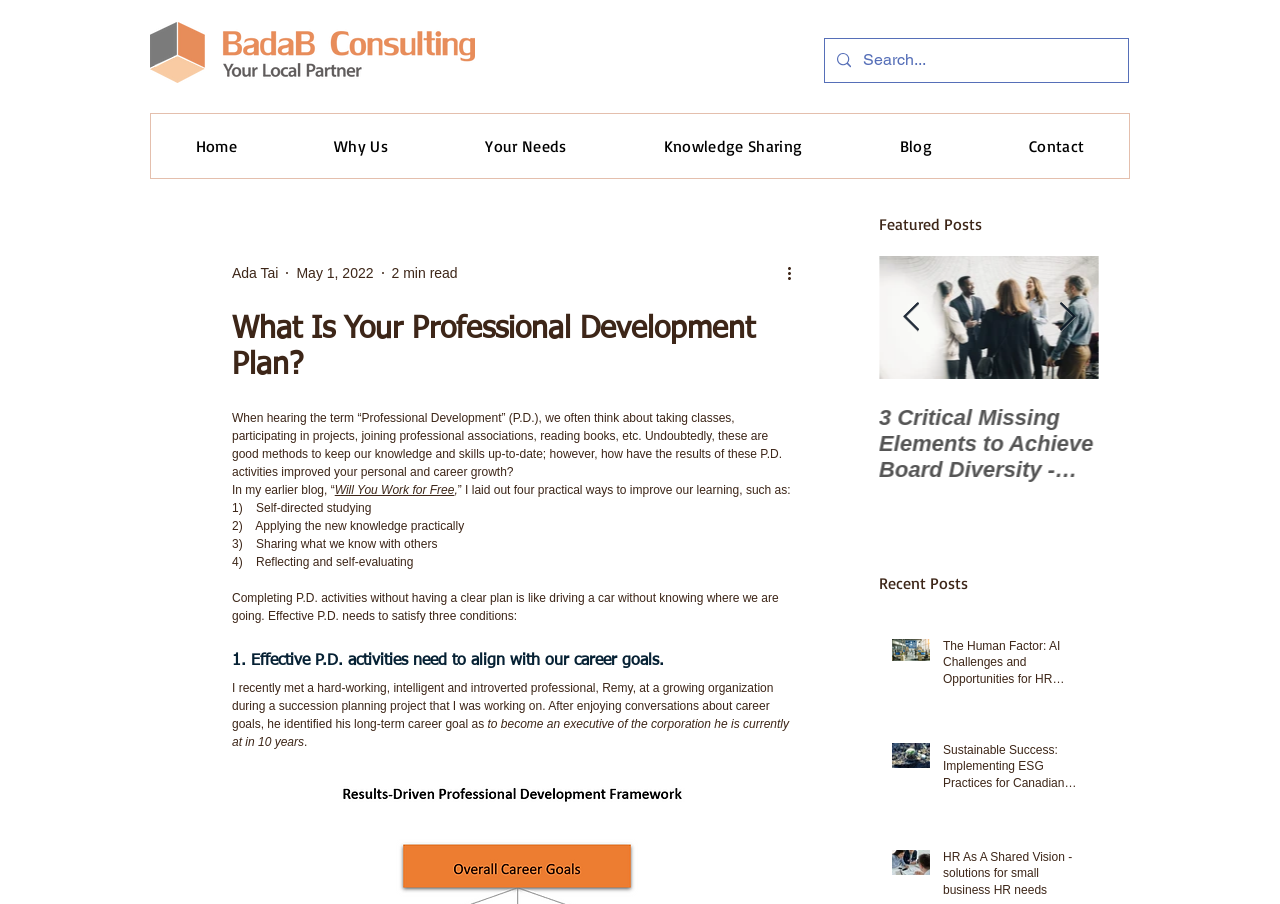How many featured posts are there?
Please use the visual content to give a single word or phrase answer.

4